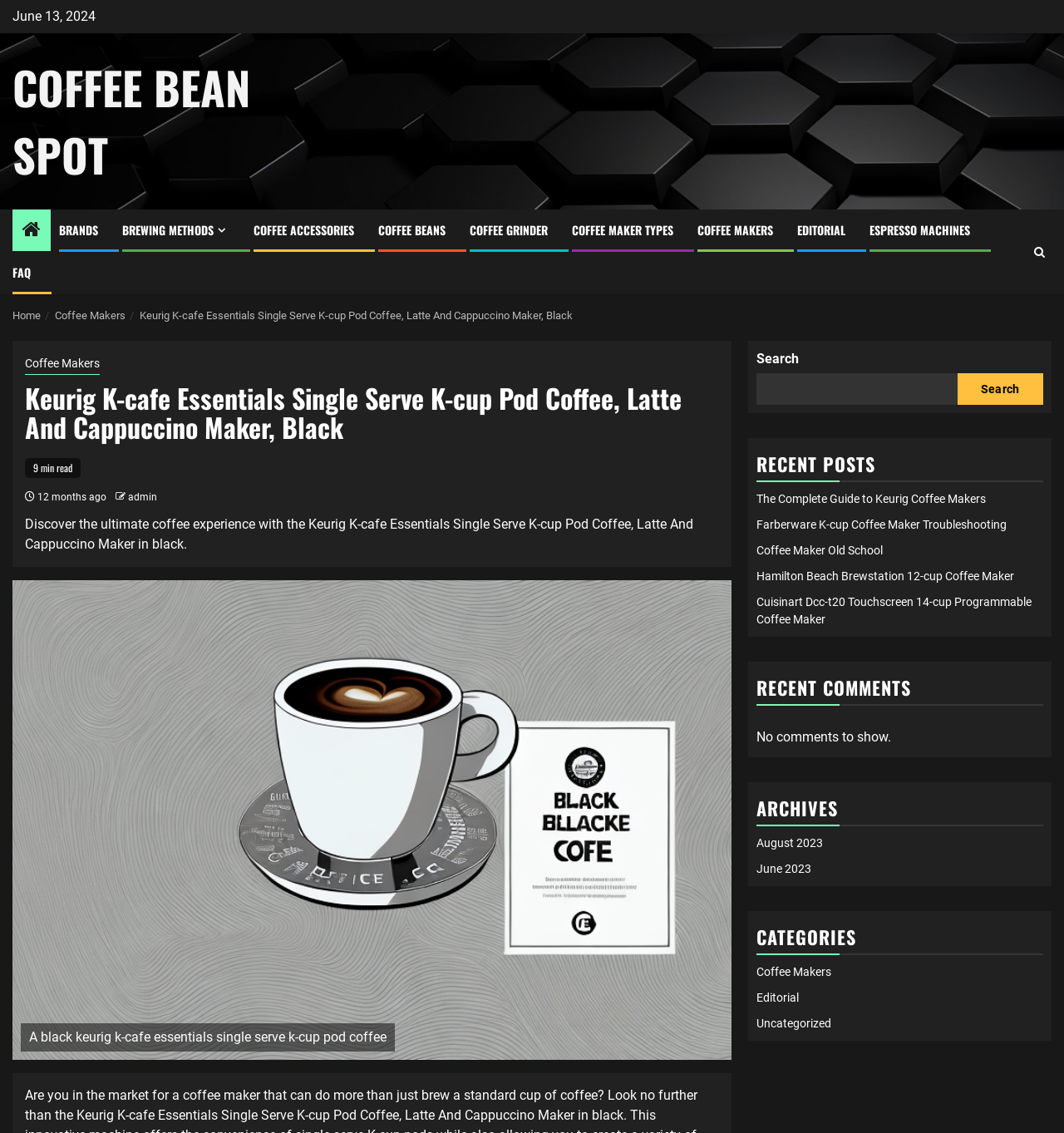Identify the bounding box for the element characterized by the following description: "parent_node: Search name="s"".

[0.711, 0.329, 0.9, 0.357]